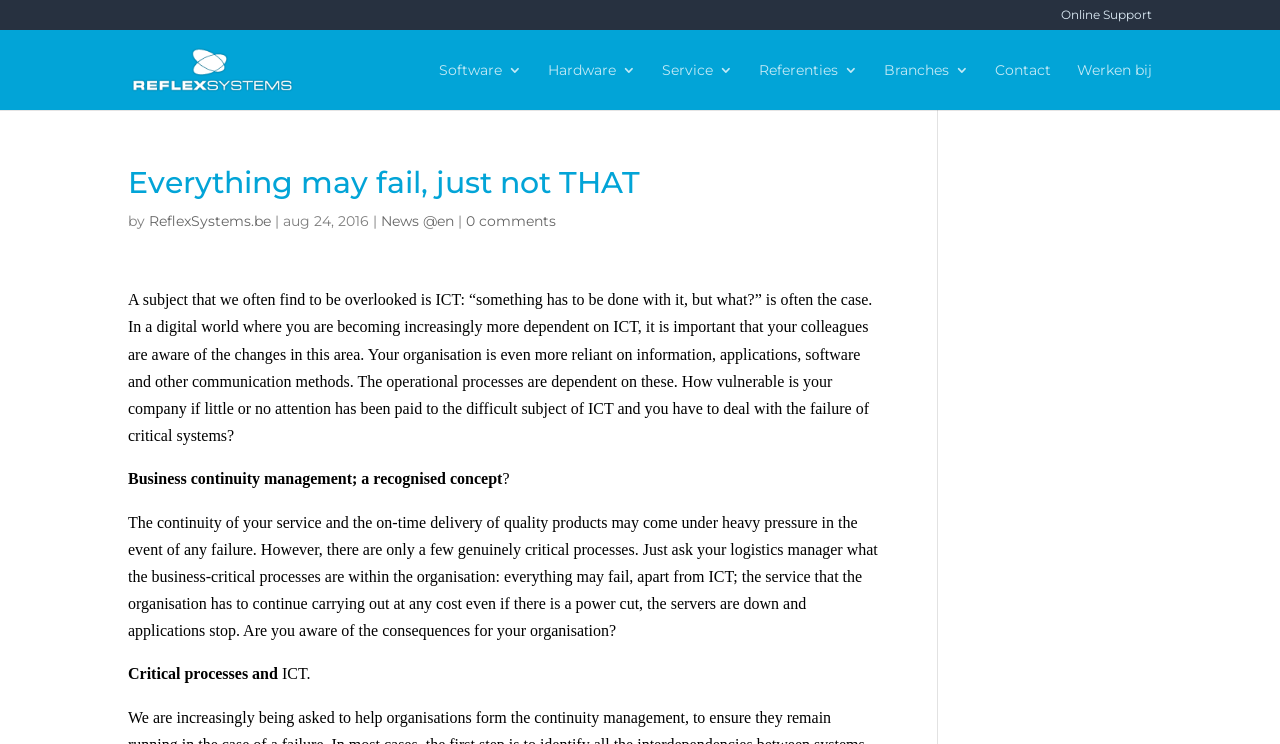What is the position of the 'Contact' link on the webpage?
Please provide a comprehensive answer based on the information in the image.

I looked at the bounding box coordinates of the 'Contact' link element and found that its x1 value is 0.777, which indicates that it is located on the right side of the webpage.